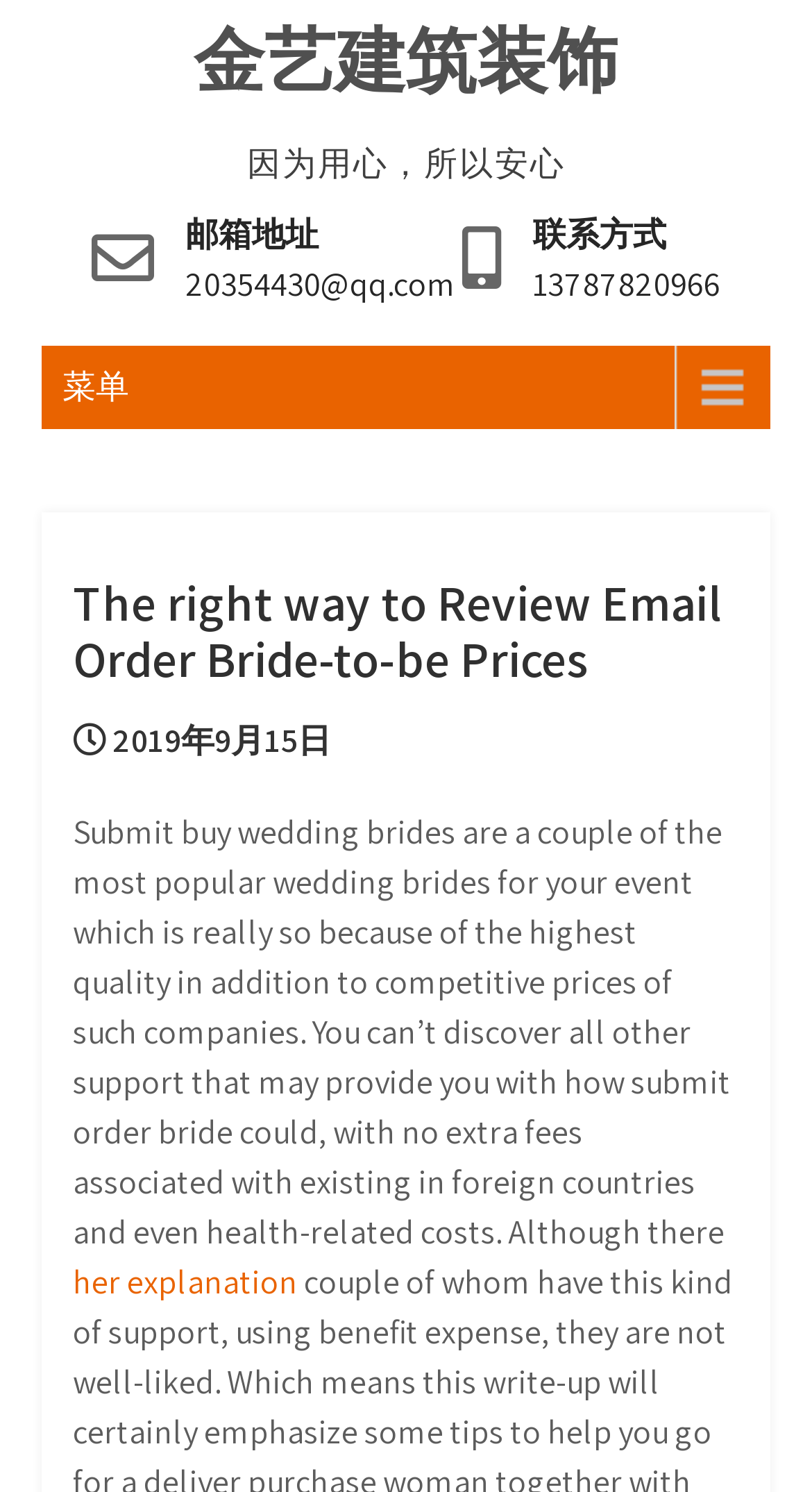Respond to the question below with a concise word or phrase:
When was the article published?

2019年9月15日